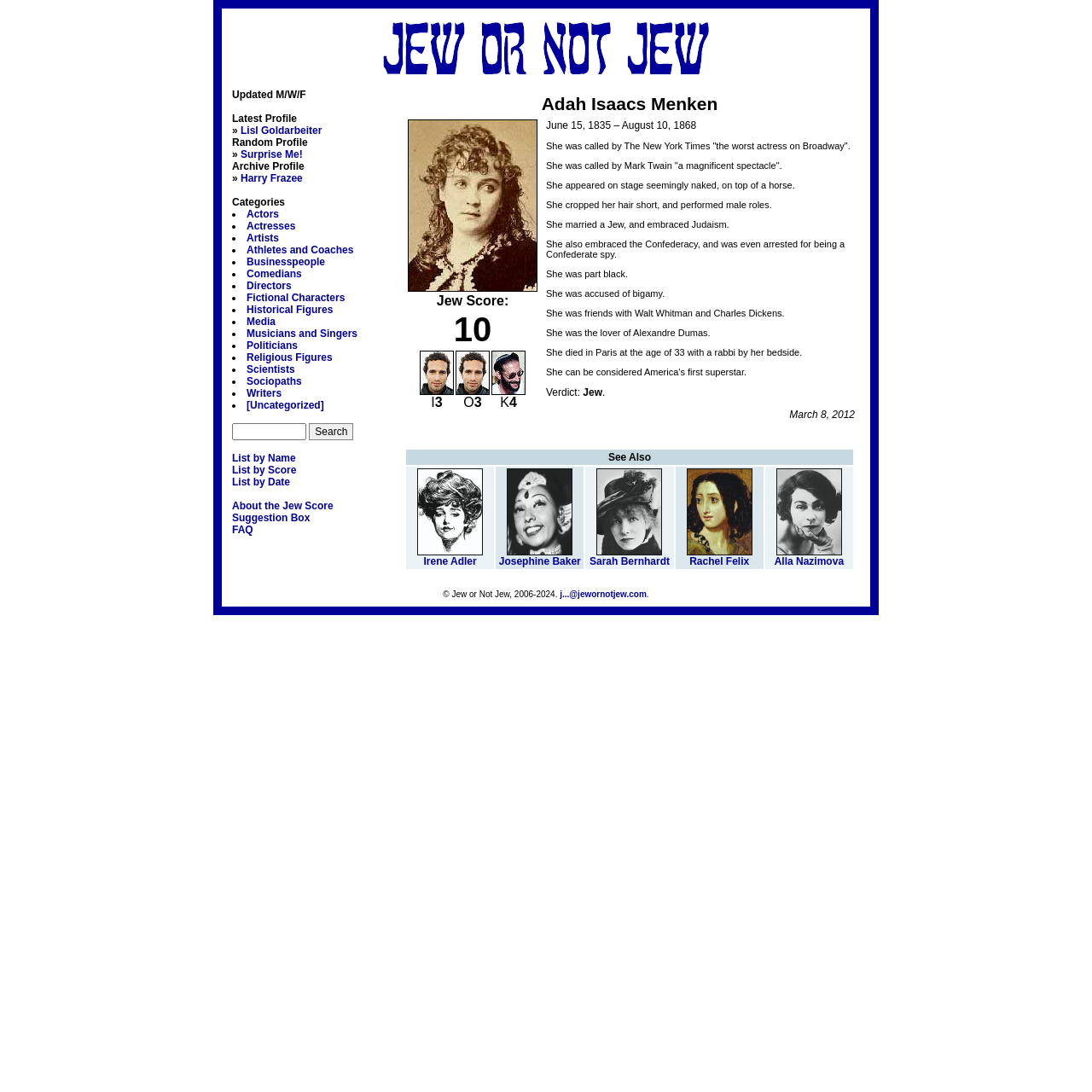Find and provide the bounding box coordinates for the UI element described with: "parent_node: Updated M/W/F name="SEARCH"".

[0.212, 0.388, 0.28, 0.403]